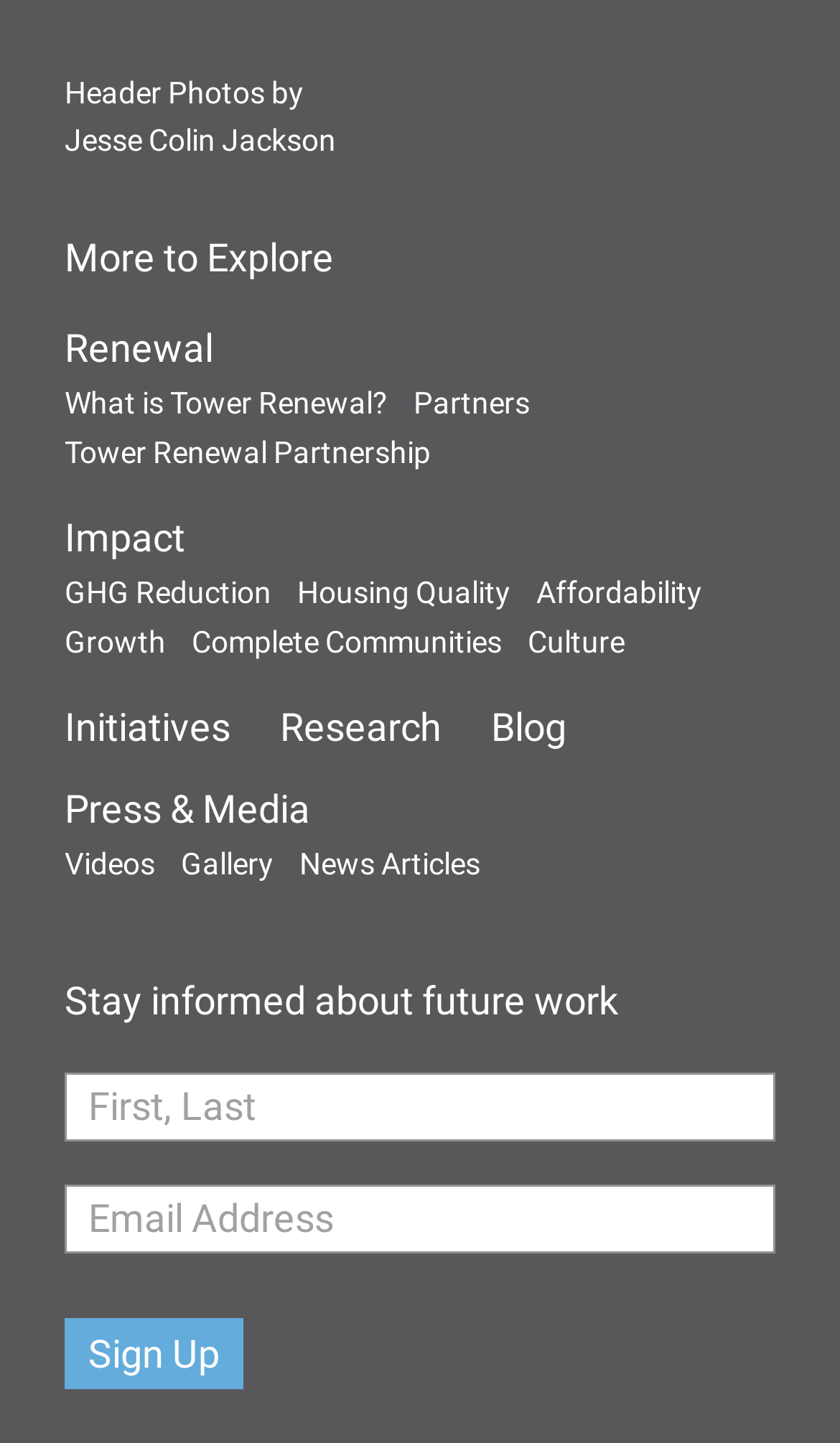What are the main categories of Tower Renewal?
Answer the question with just one word or phrase using the image.

Renewal, Impact, Initiatives